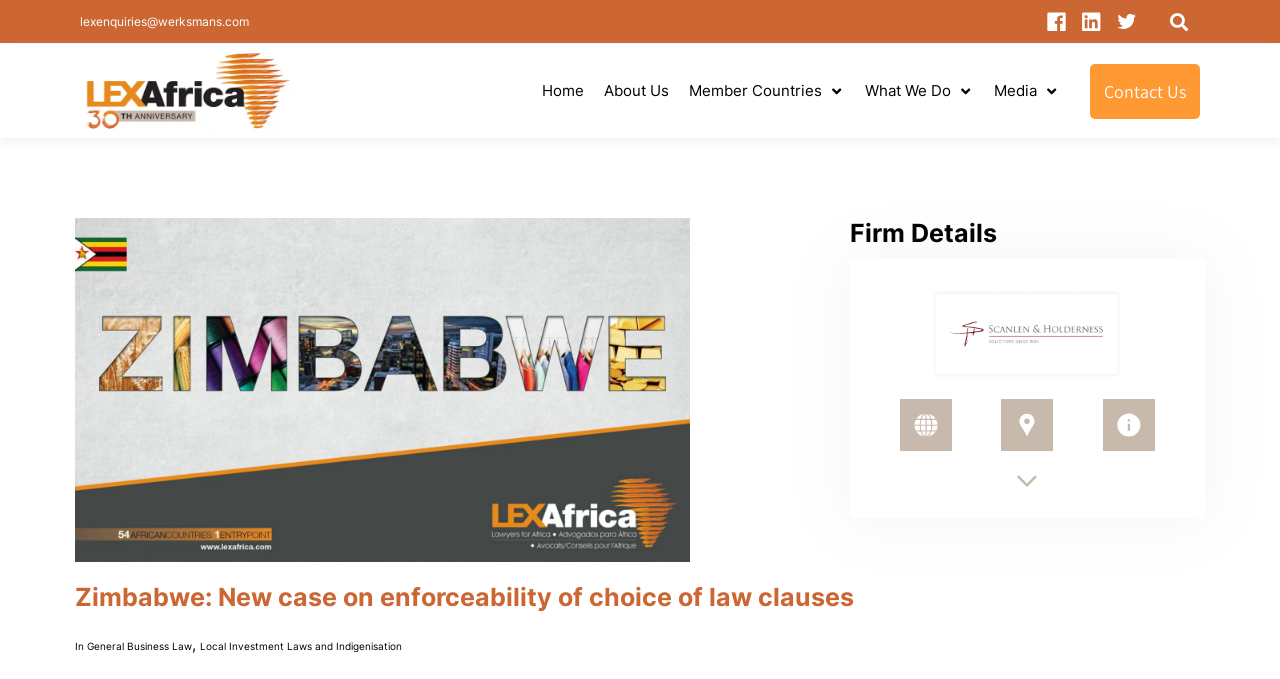Please determine the bounding box coordinates for the UI element described here. Use the format (top-left x, top-left y, bottom-right x, bottom-right y) with values bounded between 0 and 1: Member Countries

[0.53, 0.114, 0.668, 0.155]